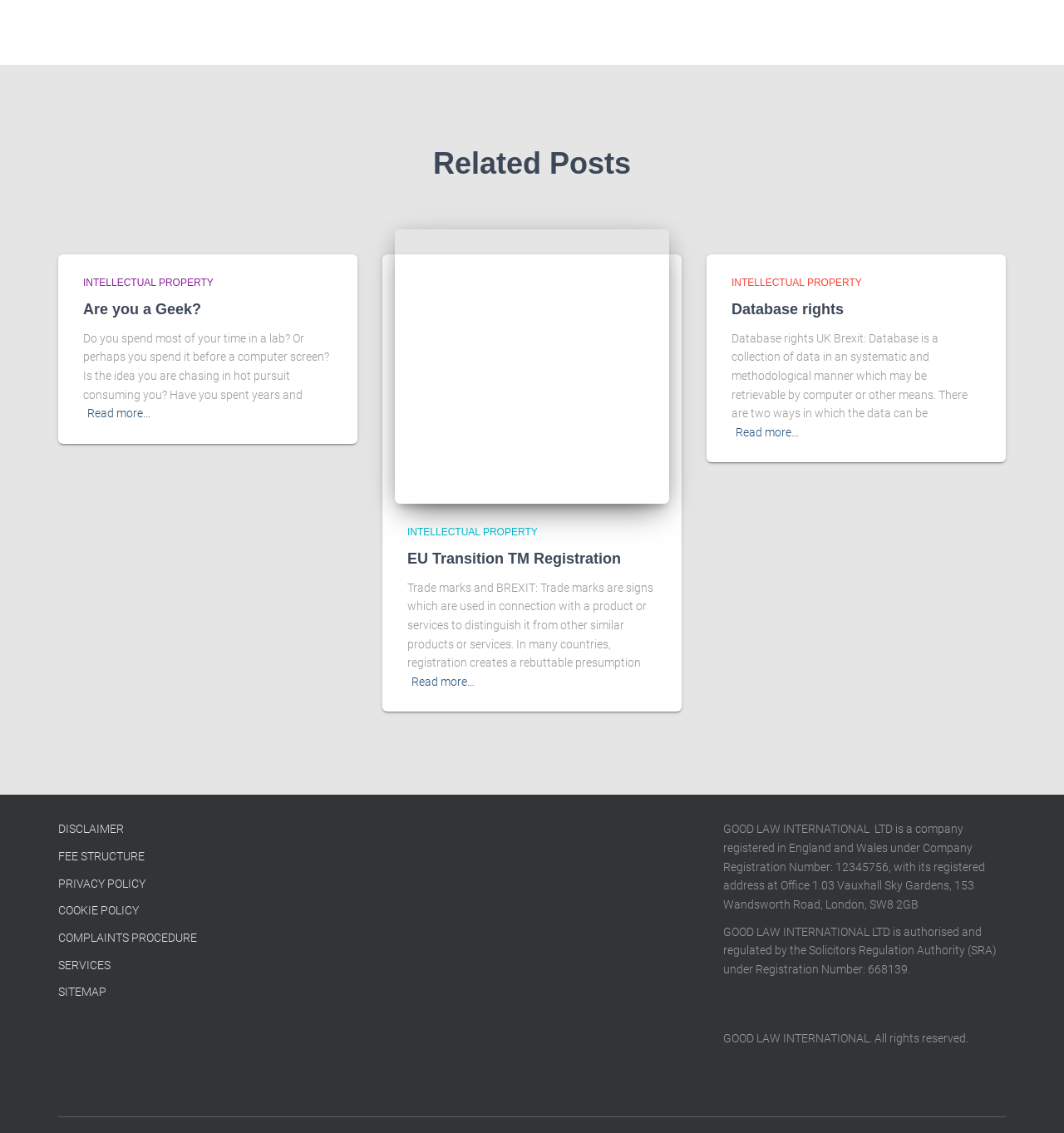Please find the bounding box coordinates of the clickable region needed to complete the following instruction: "Read about Database rights". The bounding box coordinates must consist of four float numbers between 0 and 1, i.e., [left, top, right, bottom].

[0.688, 0.266, 0.793, 0.281]